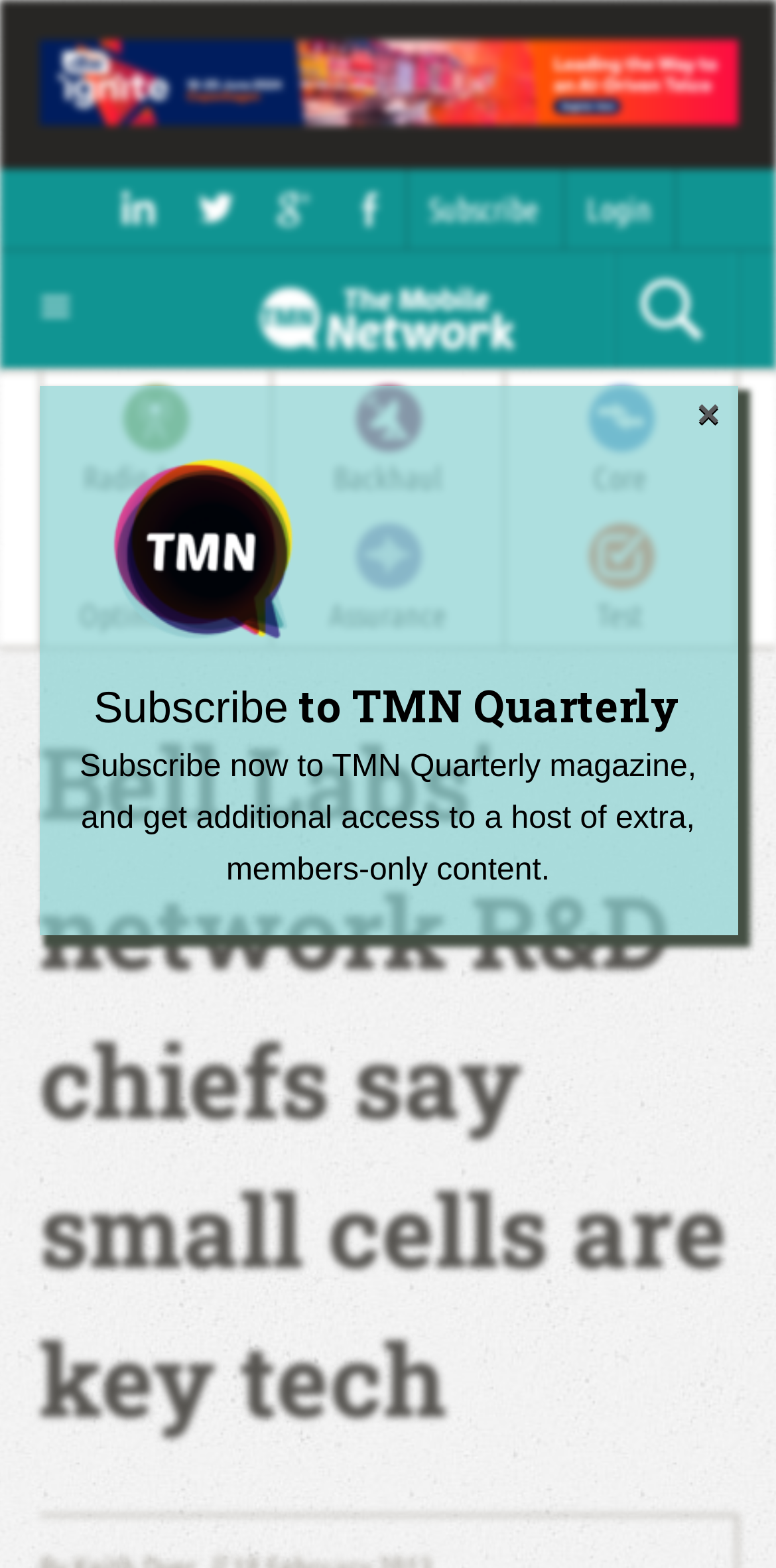Please identify the bounding box coordinates of the area that needs to be clicked to follow this instruction: "Explore the importance of aging in place".

None